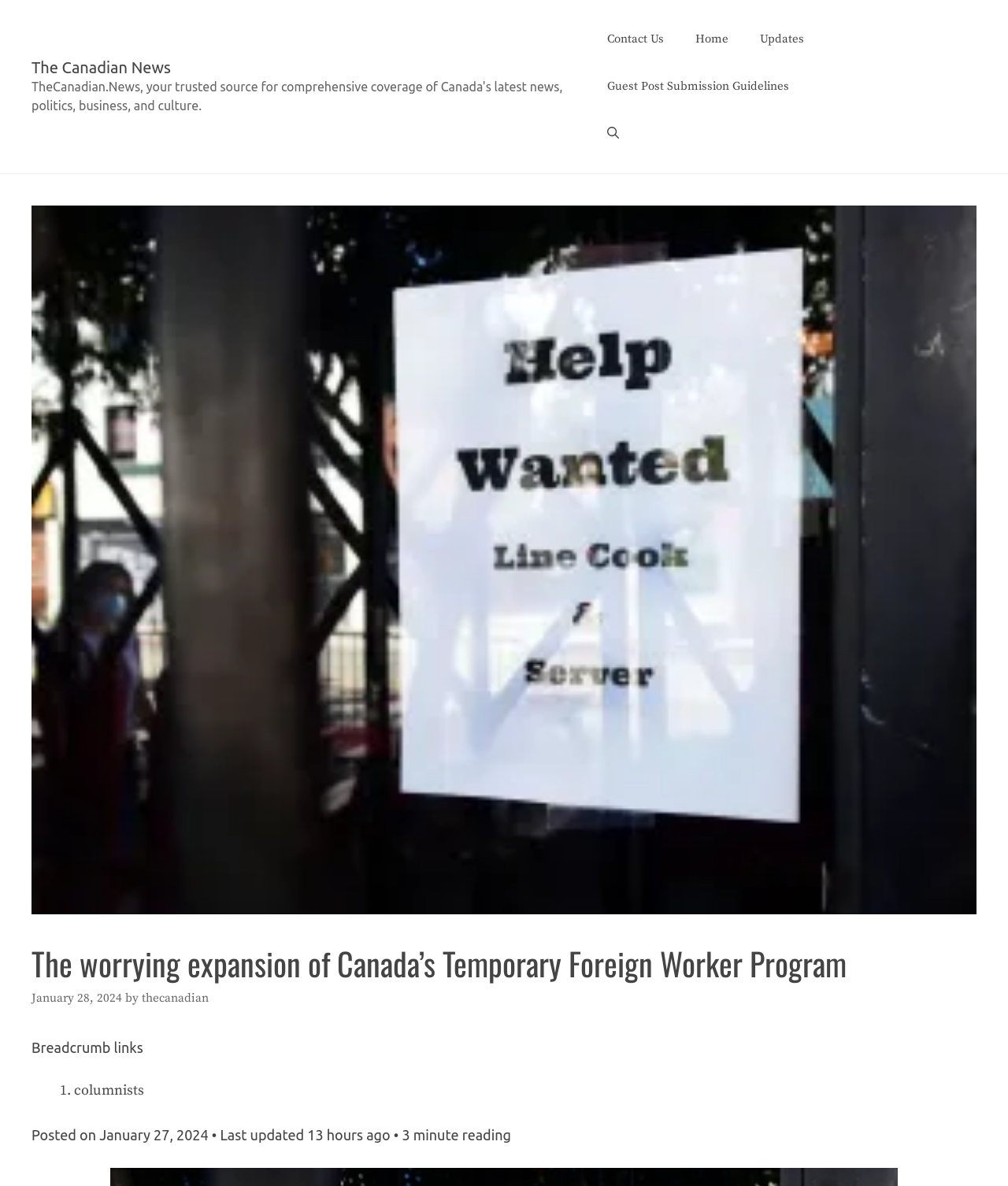Using the information in the image, give a comprehensive answer to the question: 
What is the name of the website?

I determined the answer by looking at the banner element at the top of the webpage, which contains the text 'The Canadian News'.